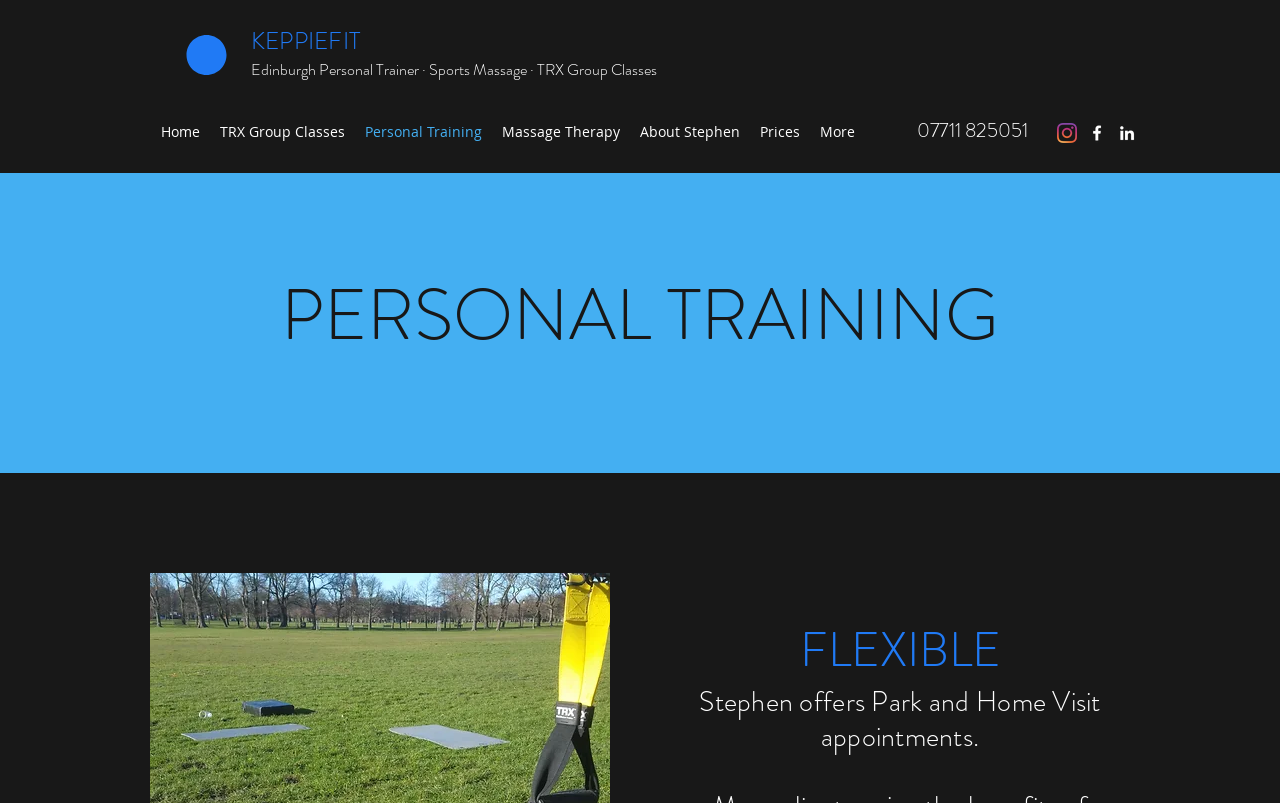Find the bounding box coordinates for the area that should be clicked to accomplish the instruction: "Learn about Personal Training".

[0.133, 0.342, 0.867, 0.442]